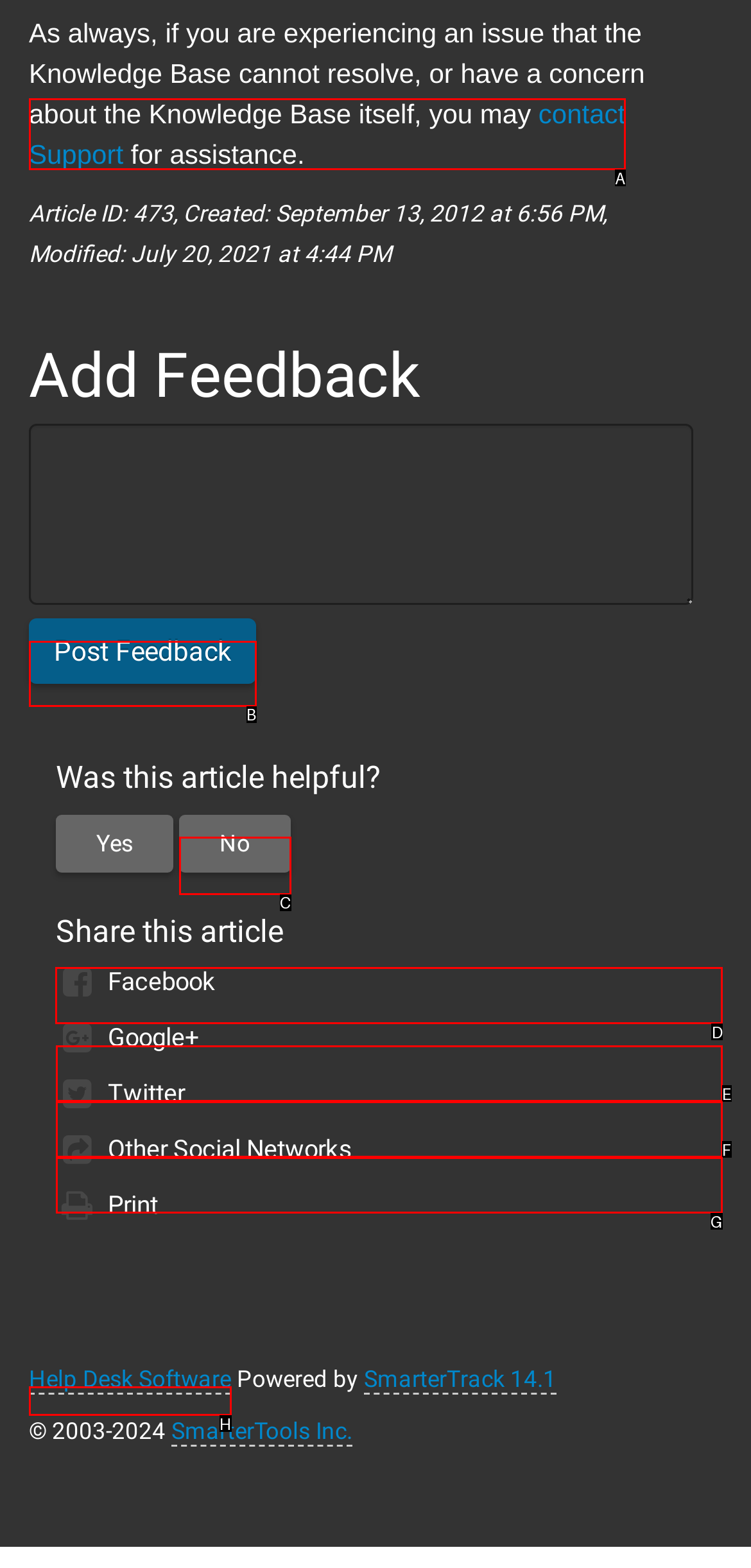Choose the HTML element that needs to be clicked for the given task: share on Facebook Respond by giving the letter of the chosen option.

D